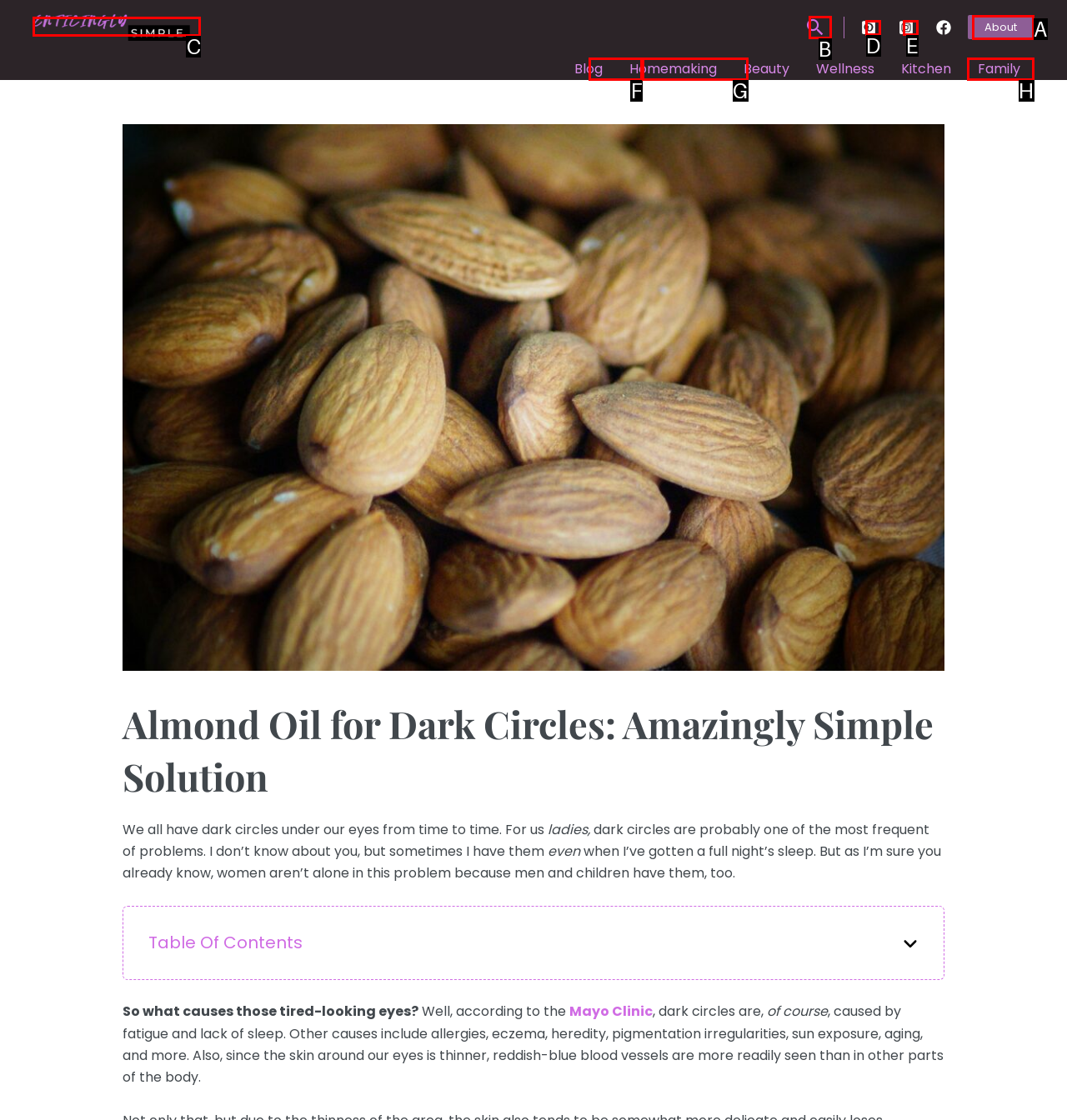Indicate the HTML element that should be clicked to perform the task: Click the Enticingly Simple Logo Reply with the letter corresponding to the chosen option.

C